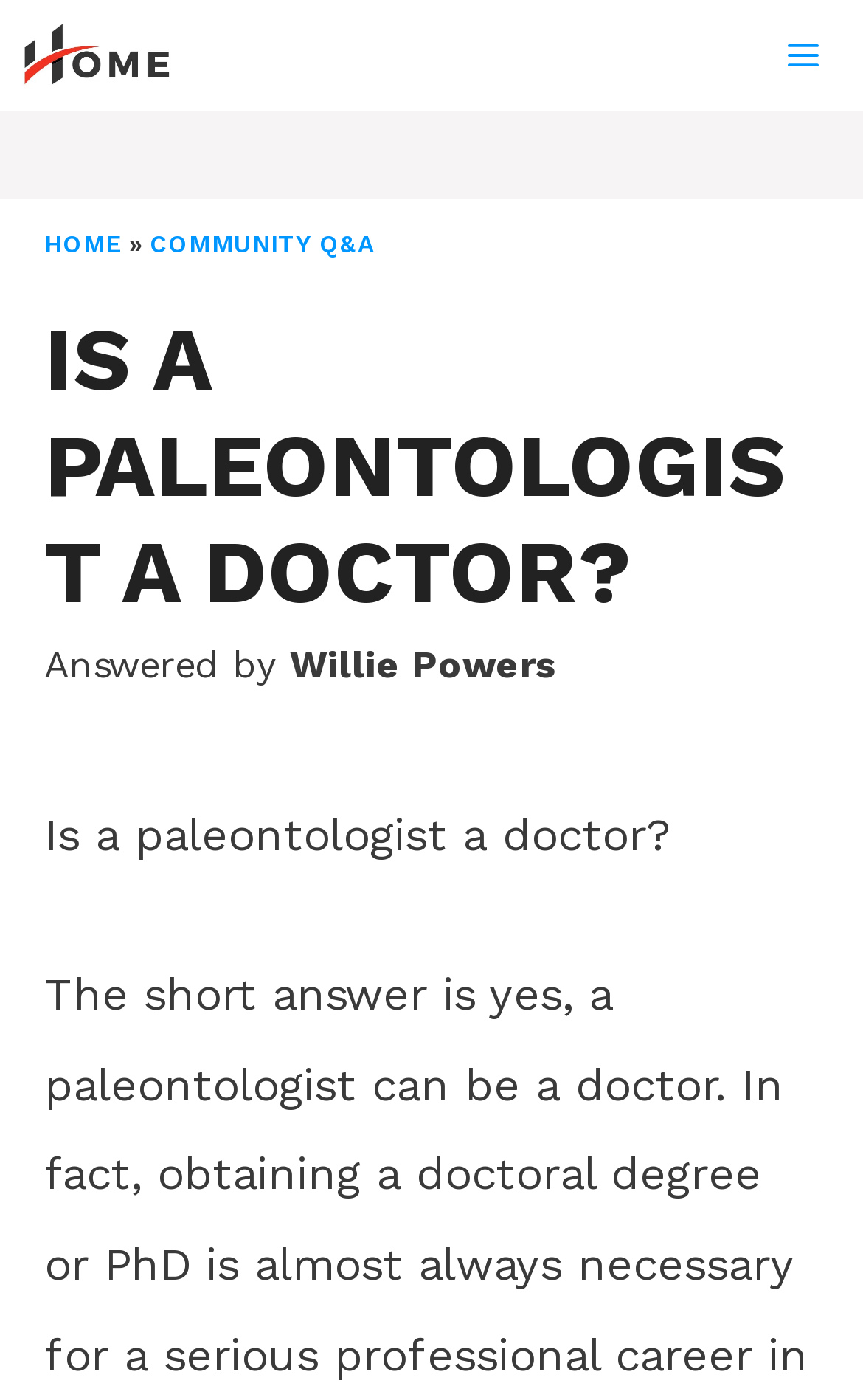Find the headline of the webpage and generate its text content.

IS A PALEONTOLOGIST A DOCTOR?